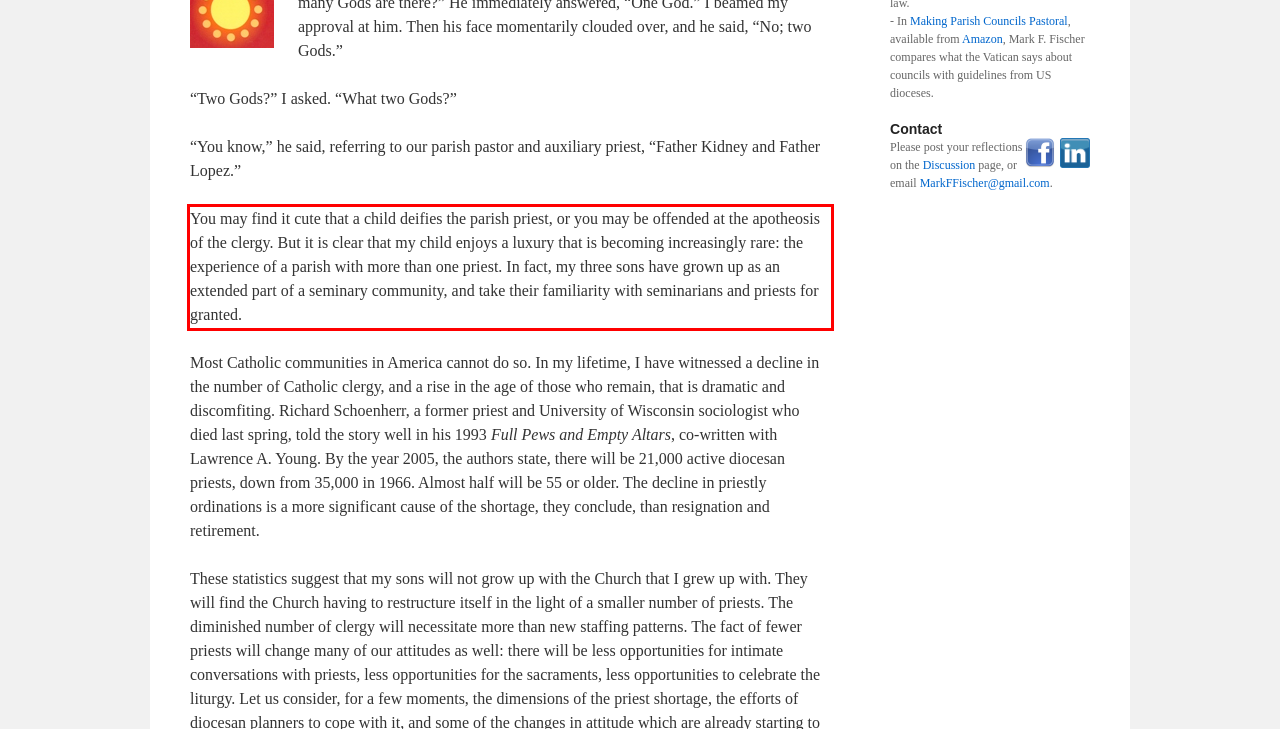There is a UI element on the webpage screenshot marked by a red bounding box. Extract and generate the text content from within this red box.

You may find it cute that a child deifies the parish priest, or you may be offended at the apotheosis of the clergy. But it is clear that my child enjoys a luxury that is becoming increasingly rare: the experience of a parish with more than one priest. In fact, my three sons have grown up as an extended part of a seminary community, and take their familiarity with seminarians and priests for granted.